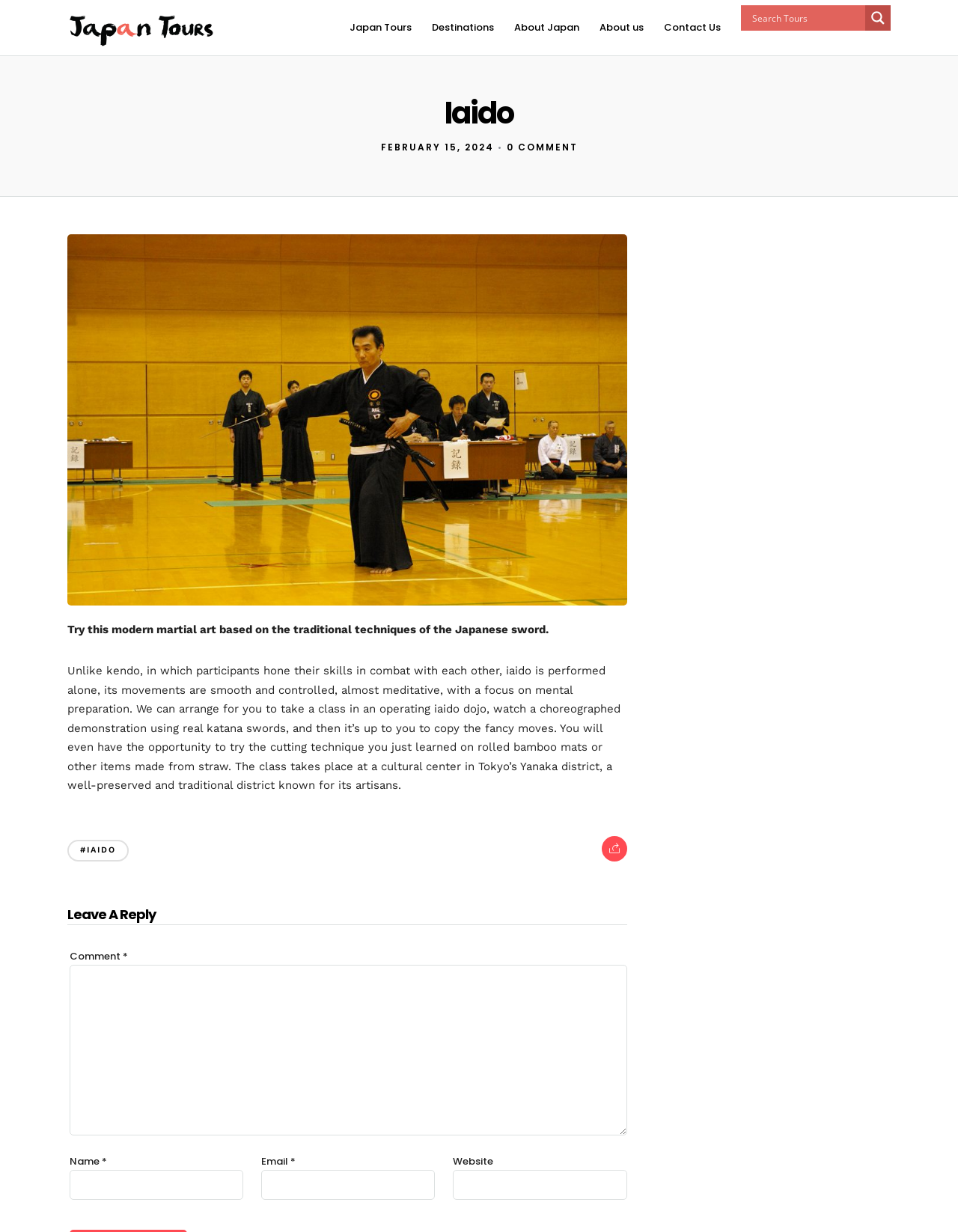Find the bounding box coordinates for the area that must be clicked to perform this action: "Go to previous page".

None